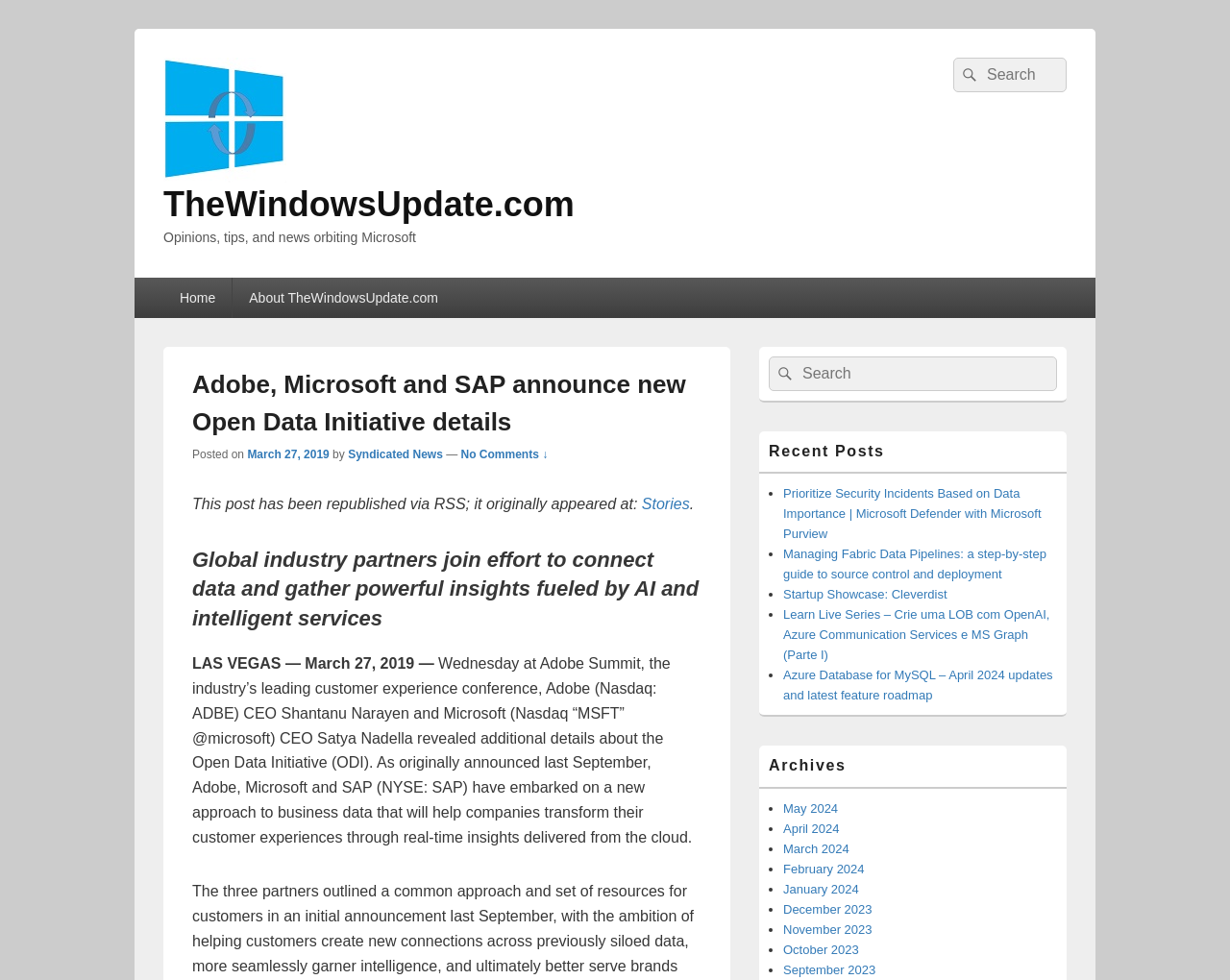Given the webpage screenshot and the description, determine the bounding box coordinates (top-left x, top-left y, bottom-right x, bottom-right y) that define the location of the UI element matching this description: March 2024

[0.637, 0.859, 0.69, 0.873]